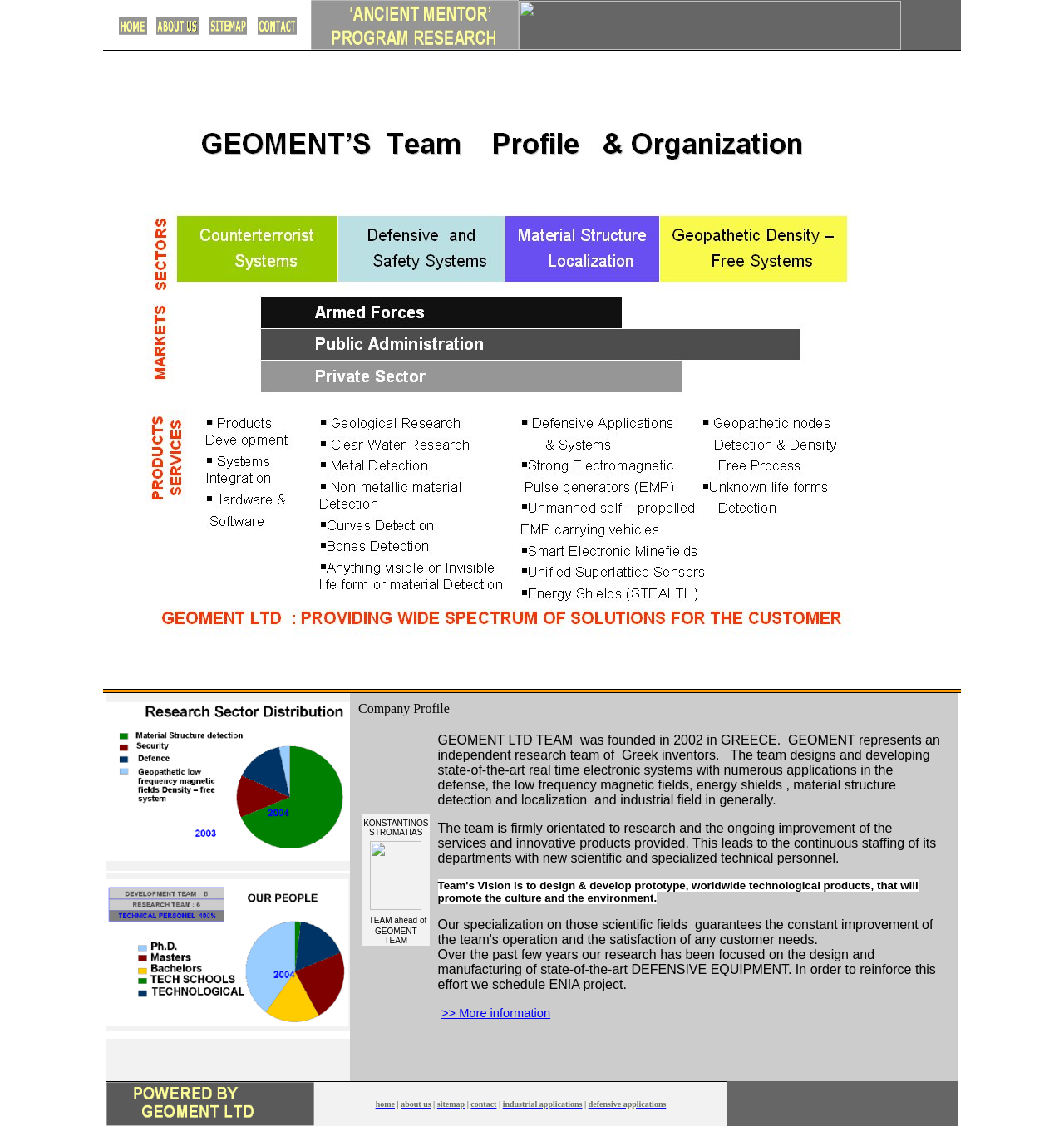Please find the bounding box for the following UI element description. Provide the coordinates in (top-left x, top-left y, bottom-right x, bottom-right y) format, with values between 0 and 1: $159.99 at Amazon

None